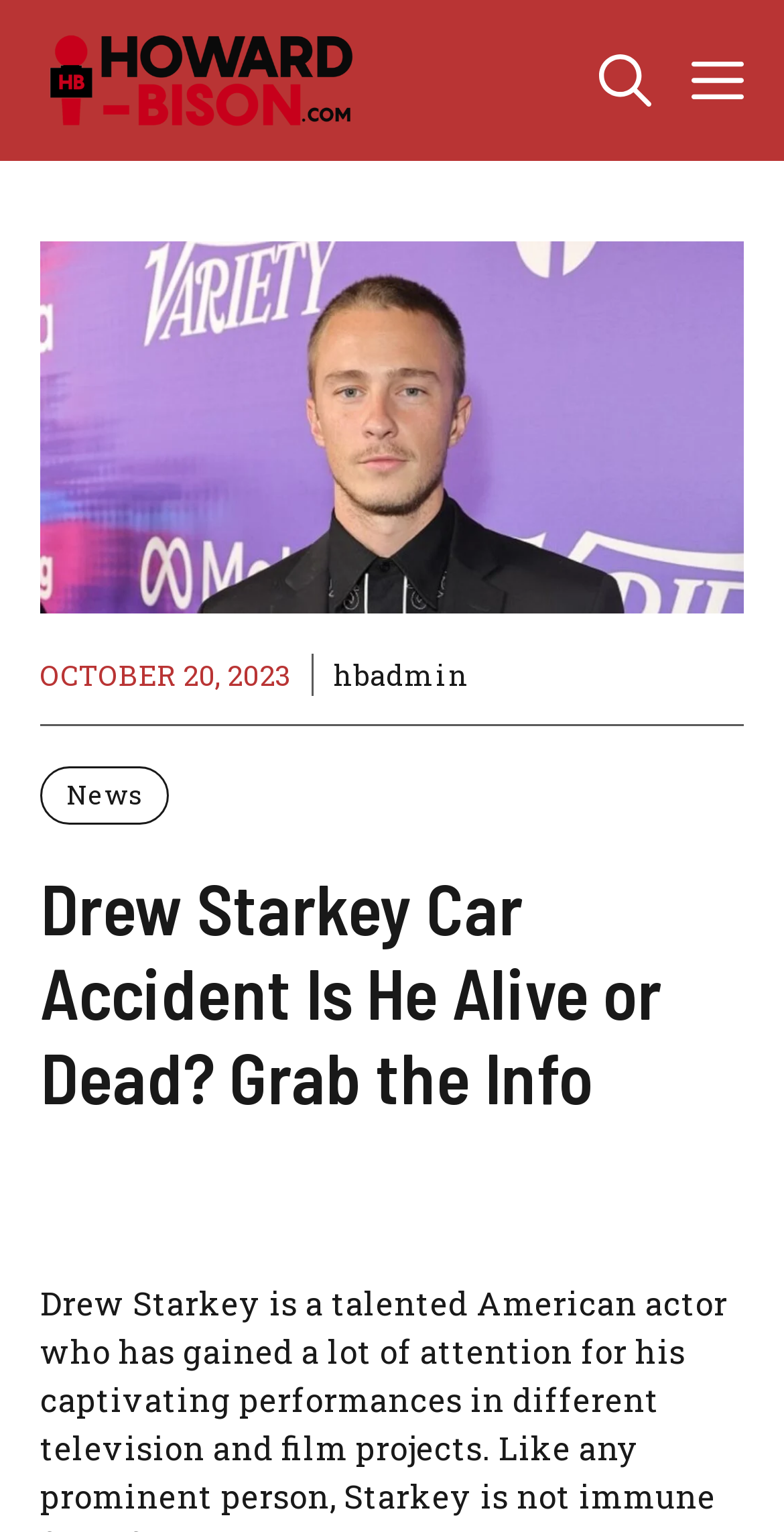What is the main title displayed on this webpage?

Drew Starkey Car Accident Is He Alive or Dead? Grab the Info